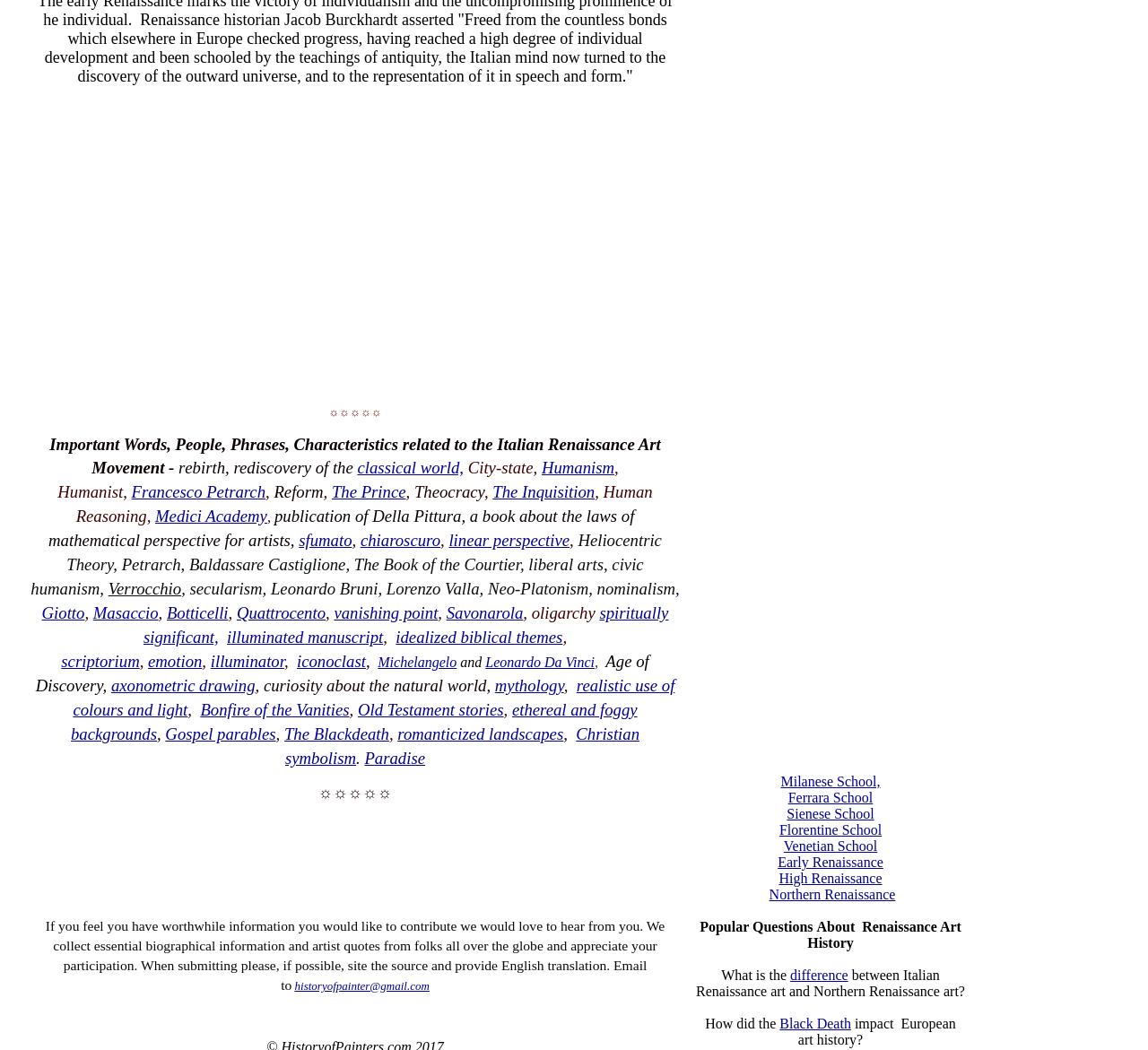Identify the bounding box for the given UI element using the description provided. Coordinates should be in the format (top-left x, top-left y, bottom-right x, bottom-right y) and must be between 0 and 1. Here is the description: Bonfire of the Vanities

[0.175, 0.667, 0.304, 0.685]